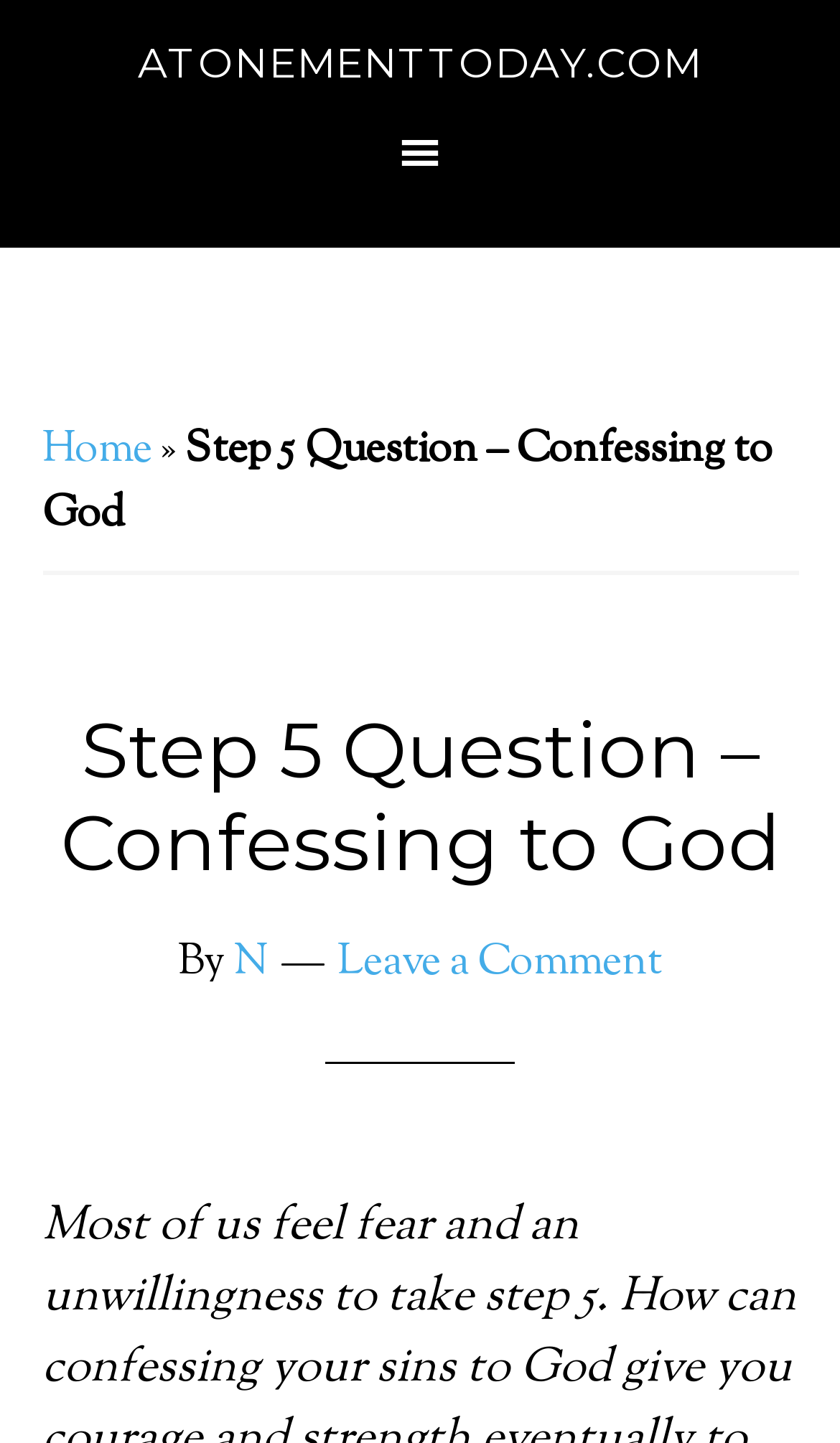What is the bounding box coordinate of the article title?
Based on the screenshot, respond with a single word or phrase.

[0.05, 0.488, 0.95, 0.617]